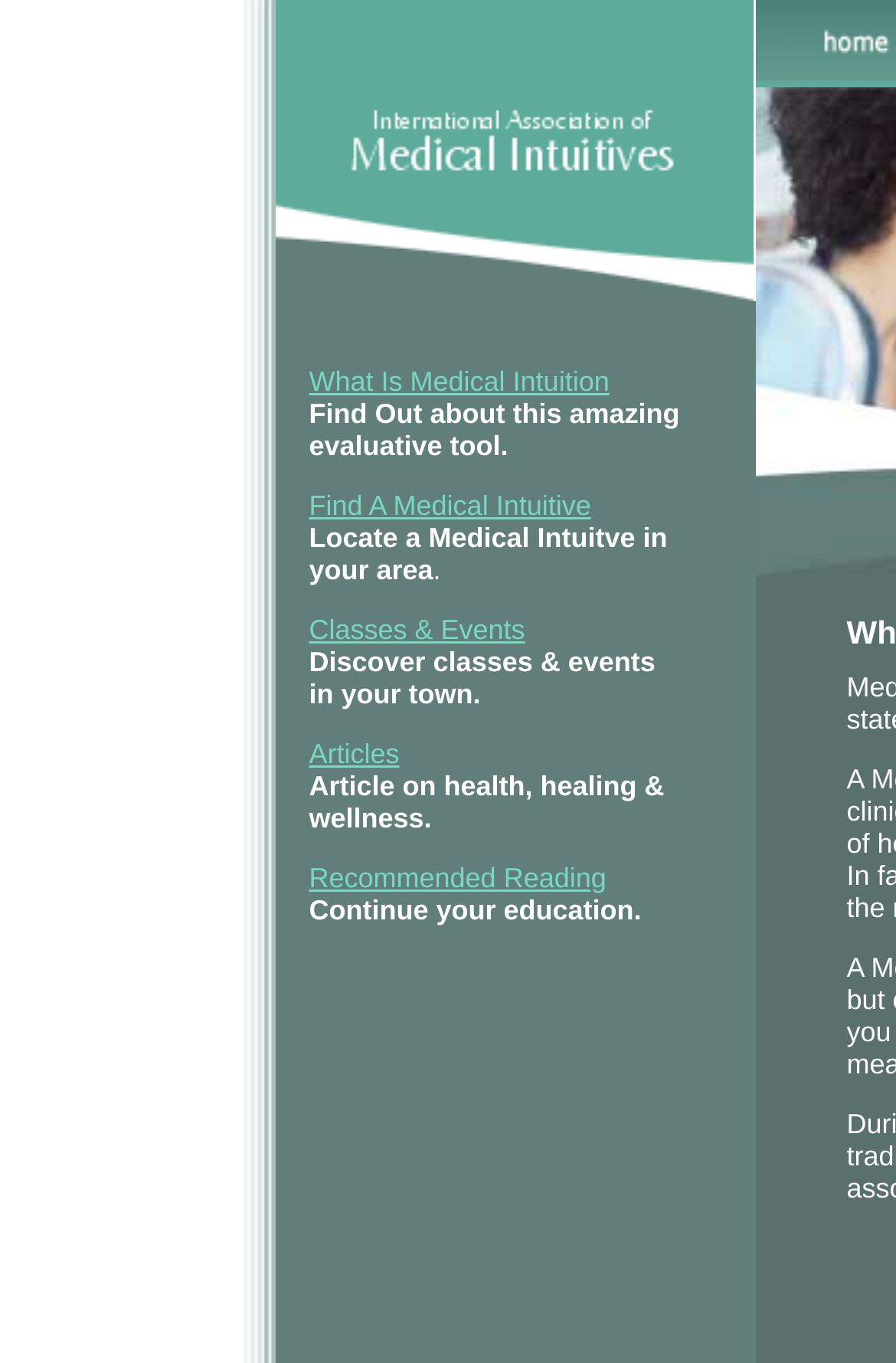Provide the bounding box coordinates of the HTML element described by the text: "Recommended Reading".

[0.345, 0.632, 0.677, 0.656]